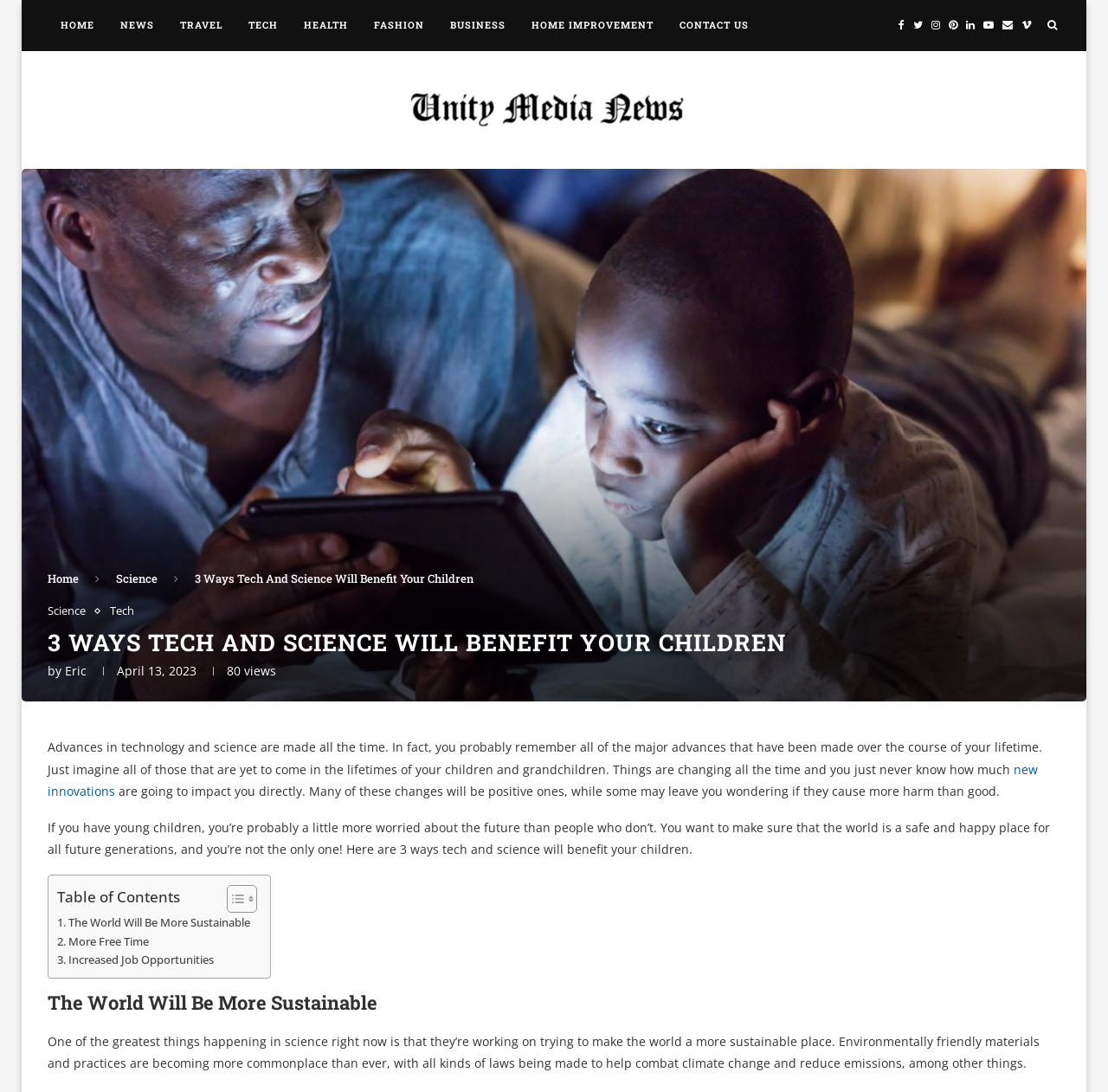Please determine the headline of the webpage and provide its content.

3 WAYS TECH AND SCIENCE WILL BENEFIT YOUR CHILDREN